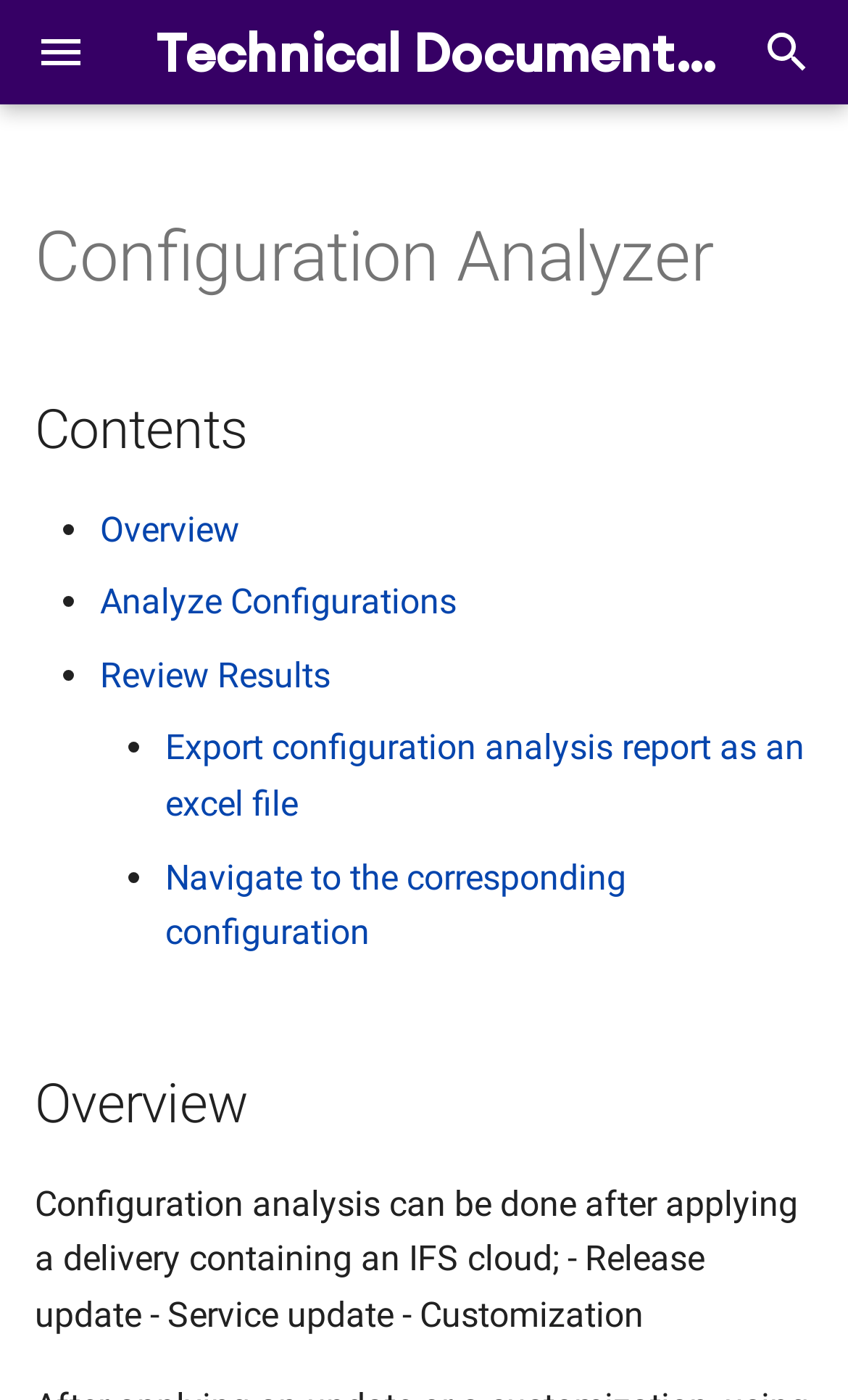Please find the bounding box coordinates of the section that needs to be clicked to achieve this instruction: "Search for something".

[0.0, 0.0, 0.297, 0.075]